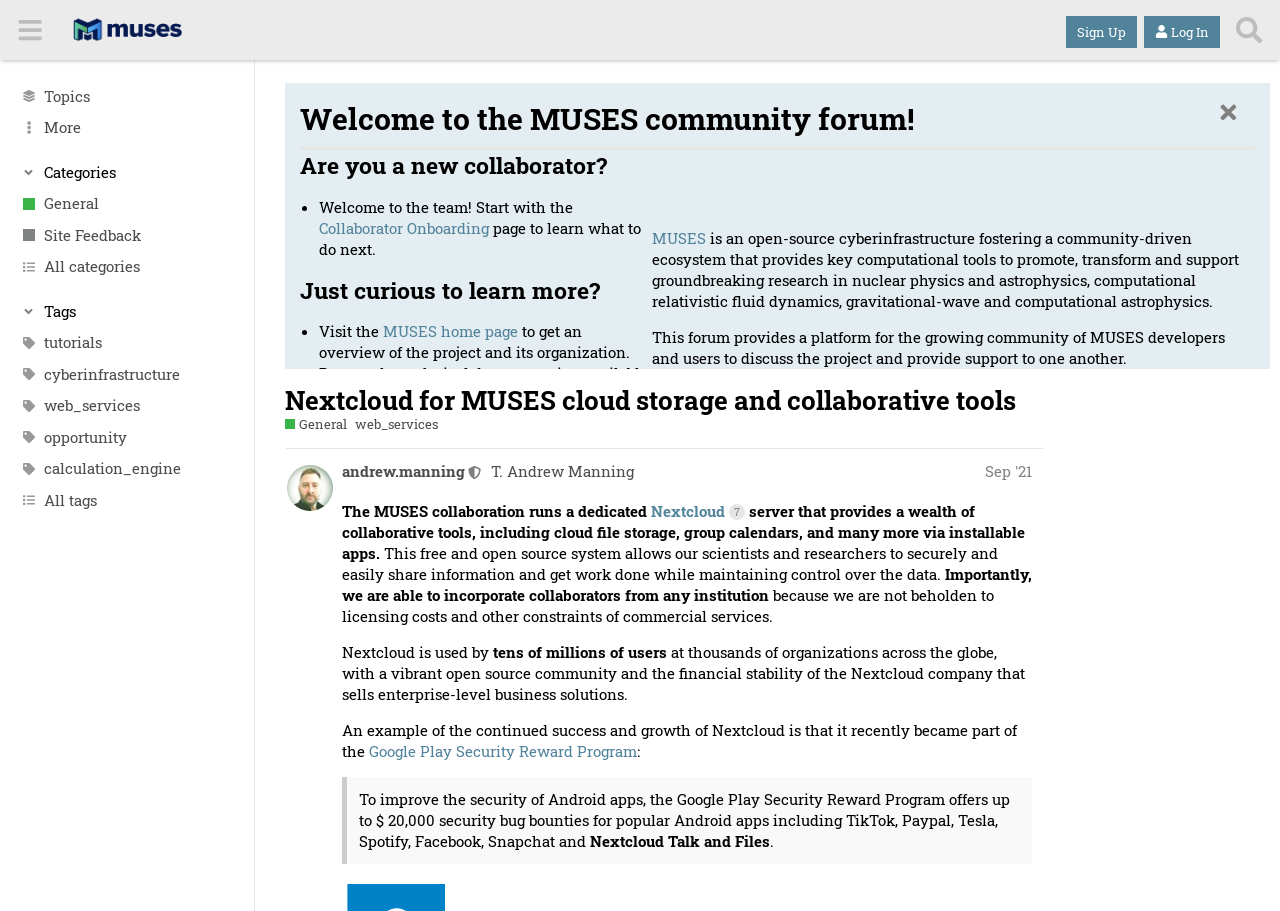Provide the bounding box coordinates of the HTML element described by the text: "Sign Up". The coordinates should be in the format [left, top, right, bottom] with values between 0 and 1.

[0.833, 0.017, 0.888, 0.052]